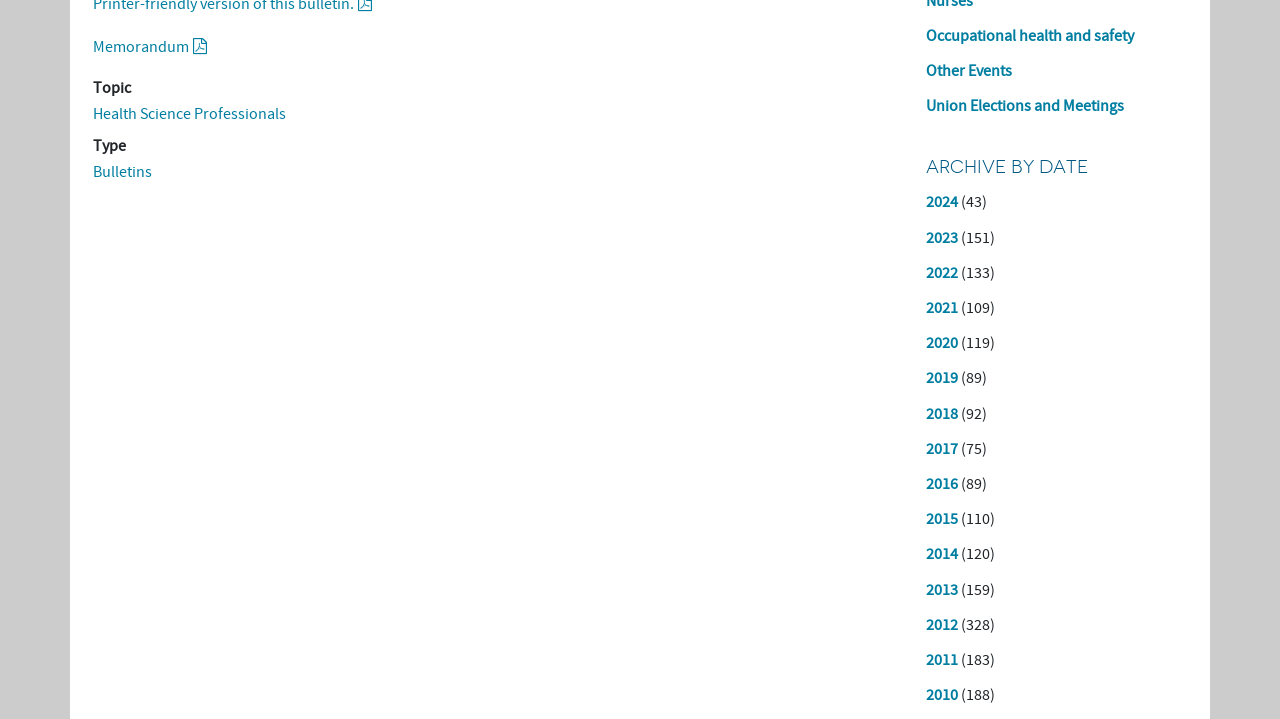Please determine the bounding box coordinates for the UI element described here. Use the format (top-left x, top-left y, bottom-right x, bottom-right y) with values bounded between 0 and 1: Health Science Professionals

[0.073, 0.145, 0.223, 0.172]